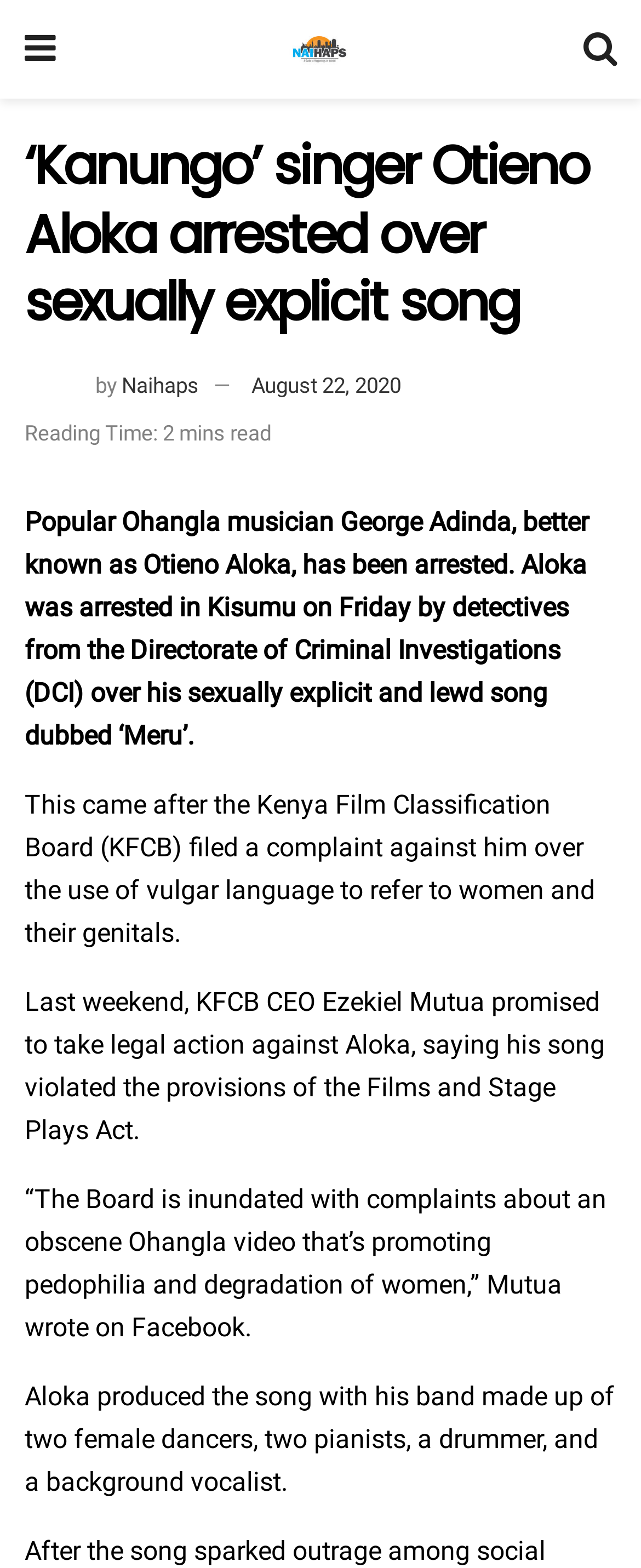Answer the question in a single word or phrase:
Where was Otieno Aloka arrested?

Kisumu